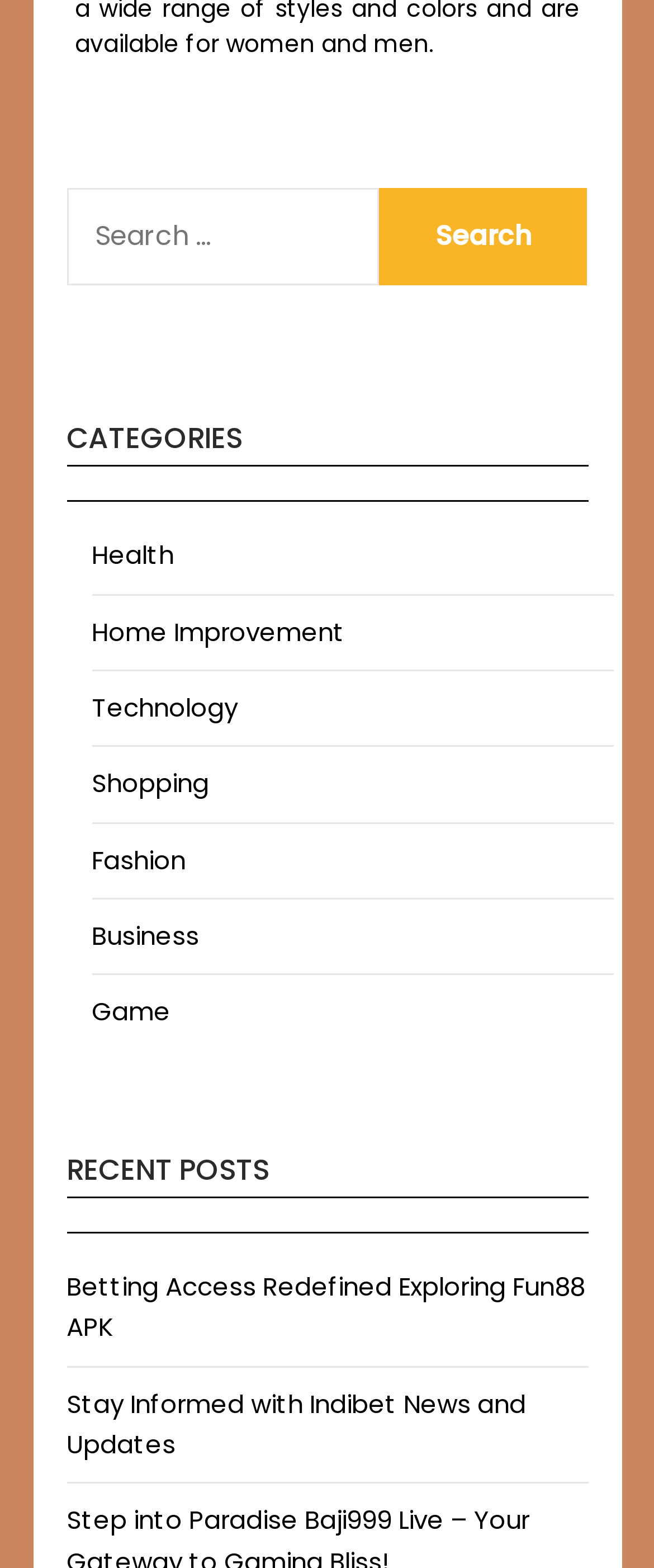Identify the bounding box coordinates for the UI element described as: "parent_node: SEARCH FOR: value="Search"". The coordinates should be provided as four floats between 0 and 1: [left, top, right, bottom].

[0.58, 0.12, 0.899, 0.182]